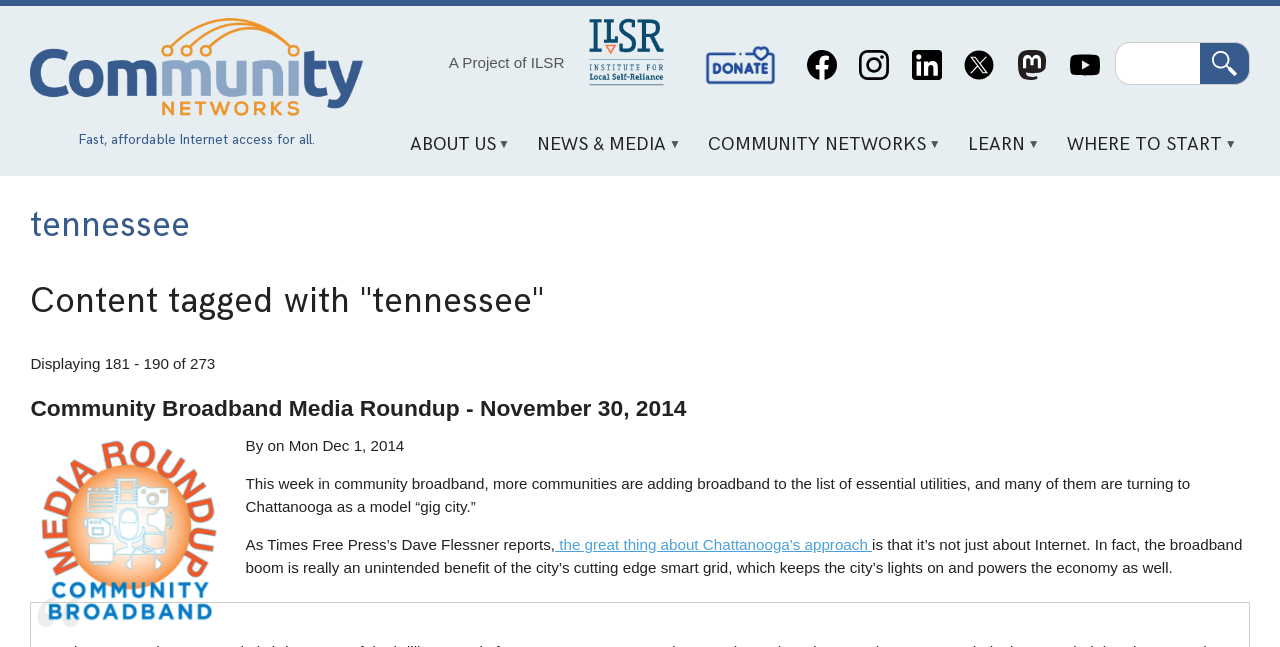Predict the bounding box coordinates for the UI element described as: "Learn »". The coordinates should be four float numbers between 0 and 1, presented as [left, top, right, bottom].

[0.745, 0.187, 0.822, 0.261]